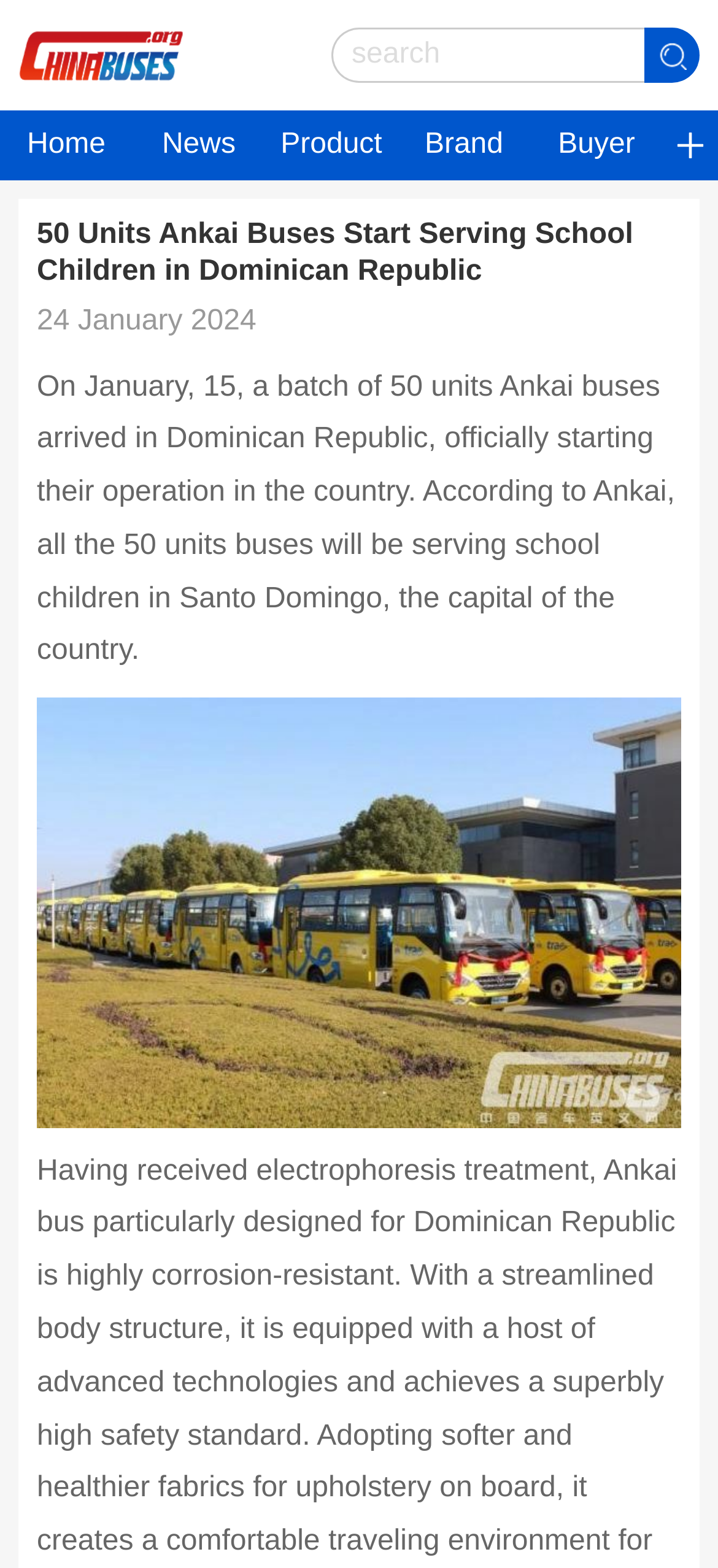How many buses arrived in Dominican Republic?
Refer to the image and offer an in-depth and detailed answer to the question.

The article states that 'a batch of 50 units Ankai buses arrived in Dominican Republic, officially starting their operation in the country', indicating that 50 buses arrived in the country.